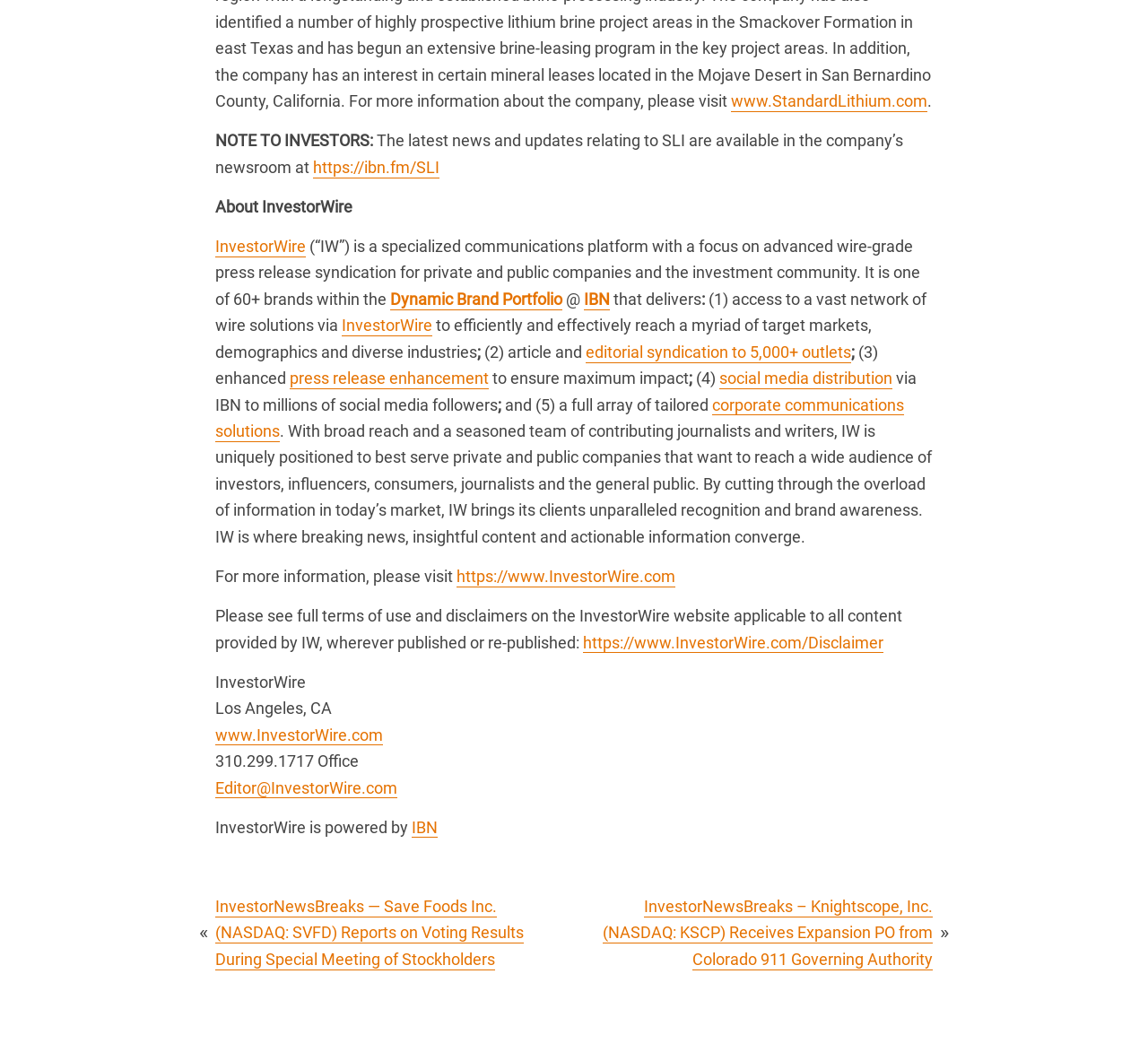What is the name of the company that powers InvestorWire?
Please use the image to deliver a detailed and complete answer.

The company that powers InvestorWire is IBN, as mentioned at the bottom of the webpage, which states that 'InvestorWire is powered by IBN'.